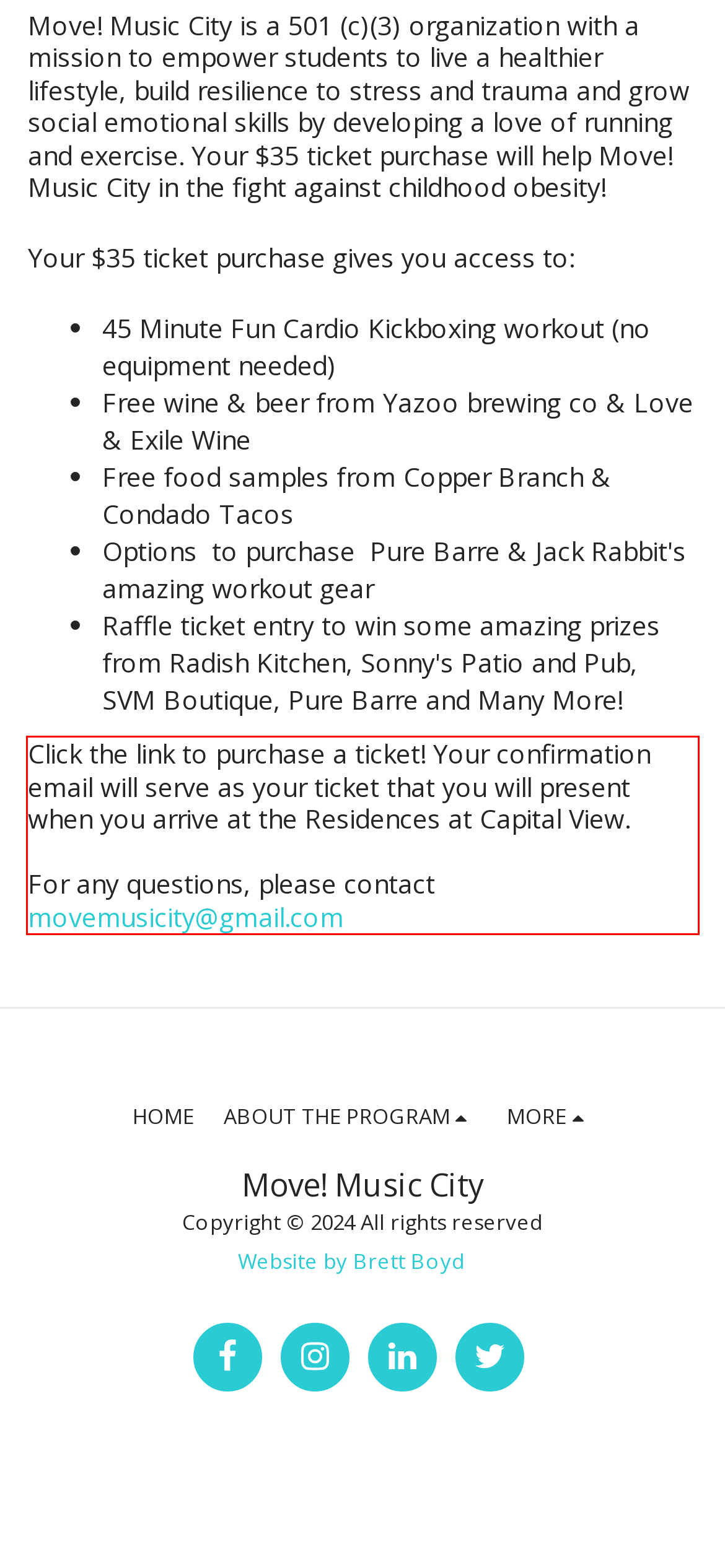Please look at the webpage screenshot and extract the text enclosed by the red bounding box.

Click the link to purchase a ticket! Your confirmation email will serve as your ticket that you will present when you arrive at the Residences at Capital View. For any questions, please contact movemusicity@gmail.com